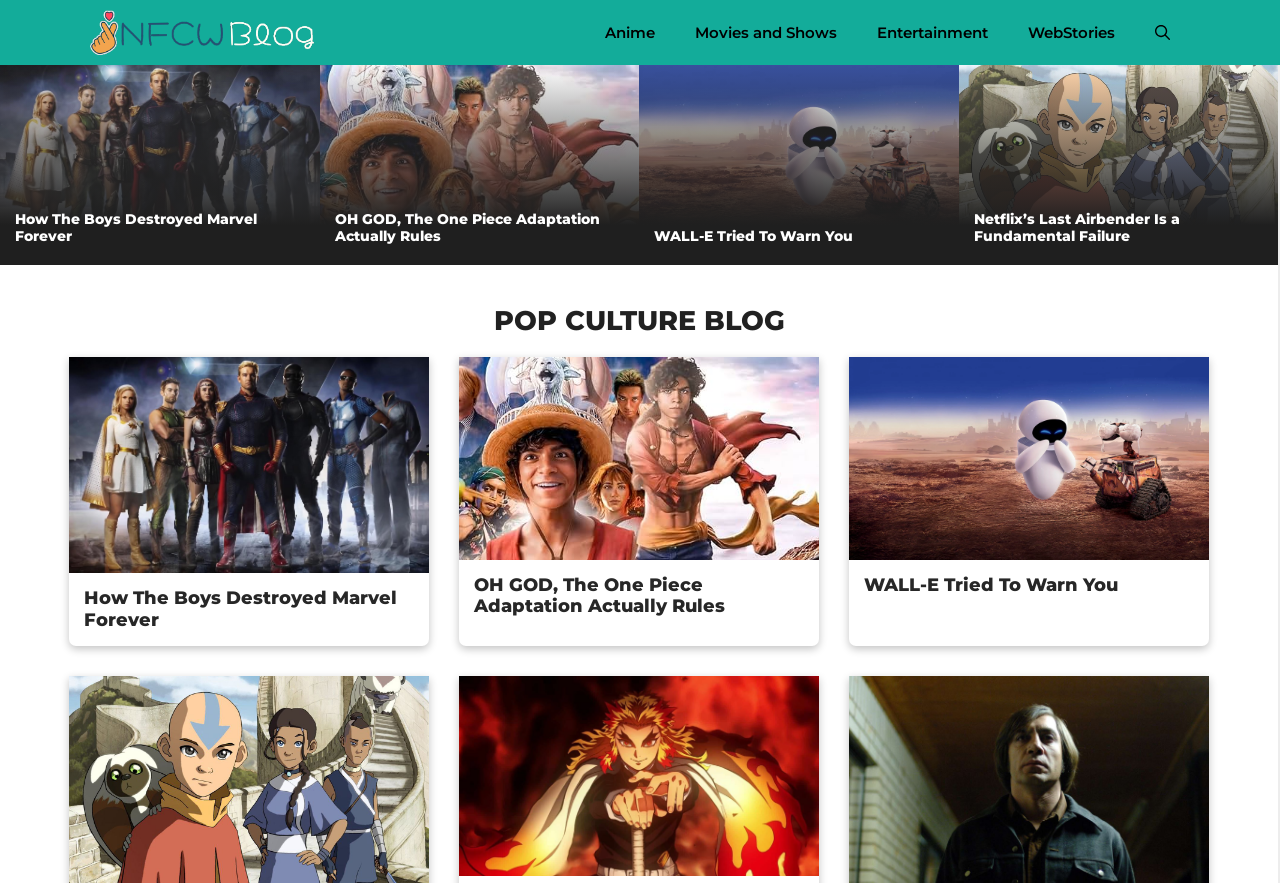Please provide a comprehensive response to the question based on the details in the image: What is the title of the first article?

The first article on the page has a heading that says 'How The Boys Destroyed Marvel Forever', which is the title of the article.